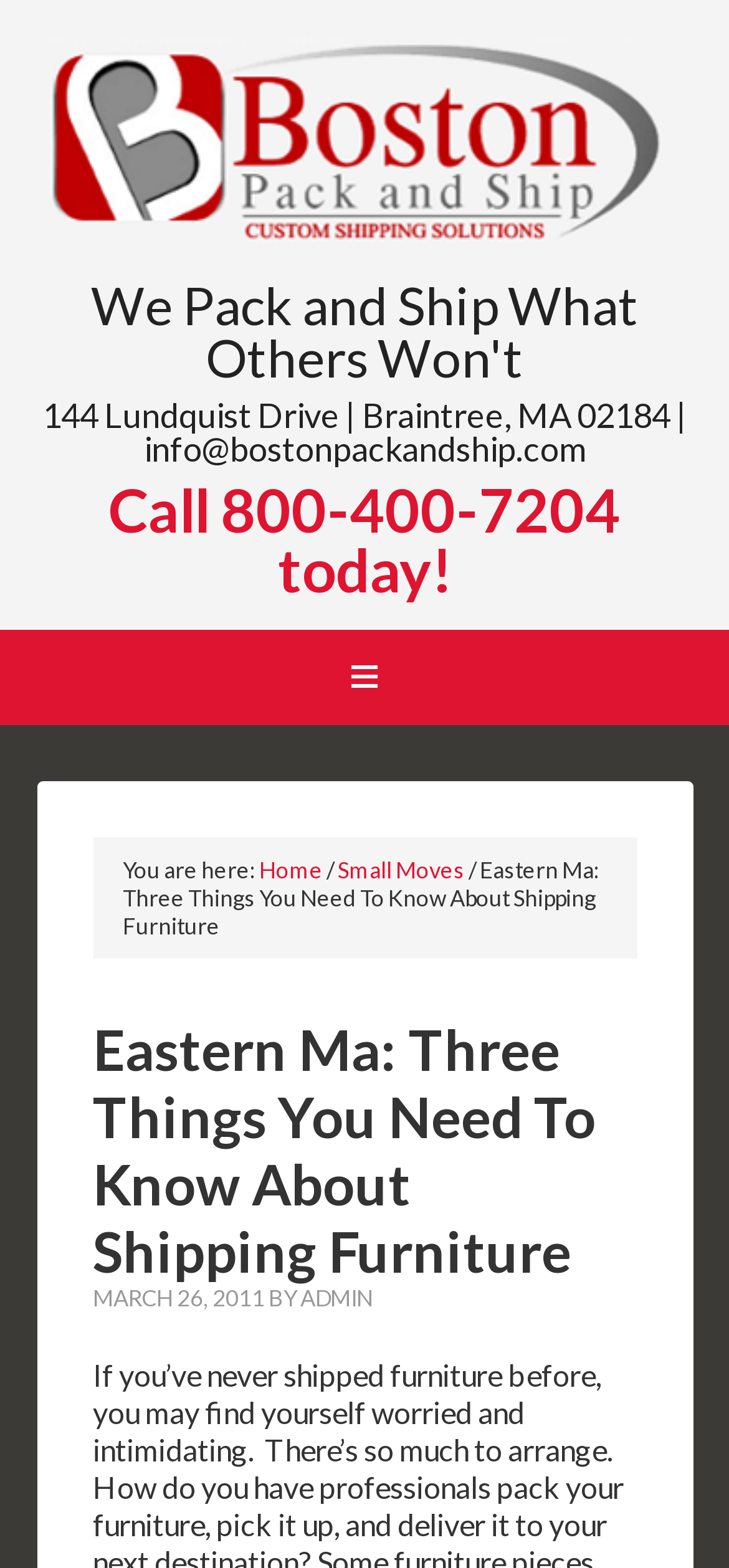Identify and provide the main heading of the webpage.

Eastern Ma: Three Things You Need To Know About Shipping Furniture